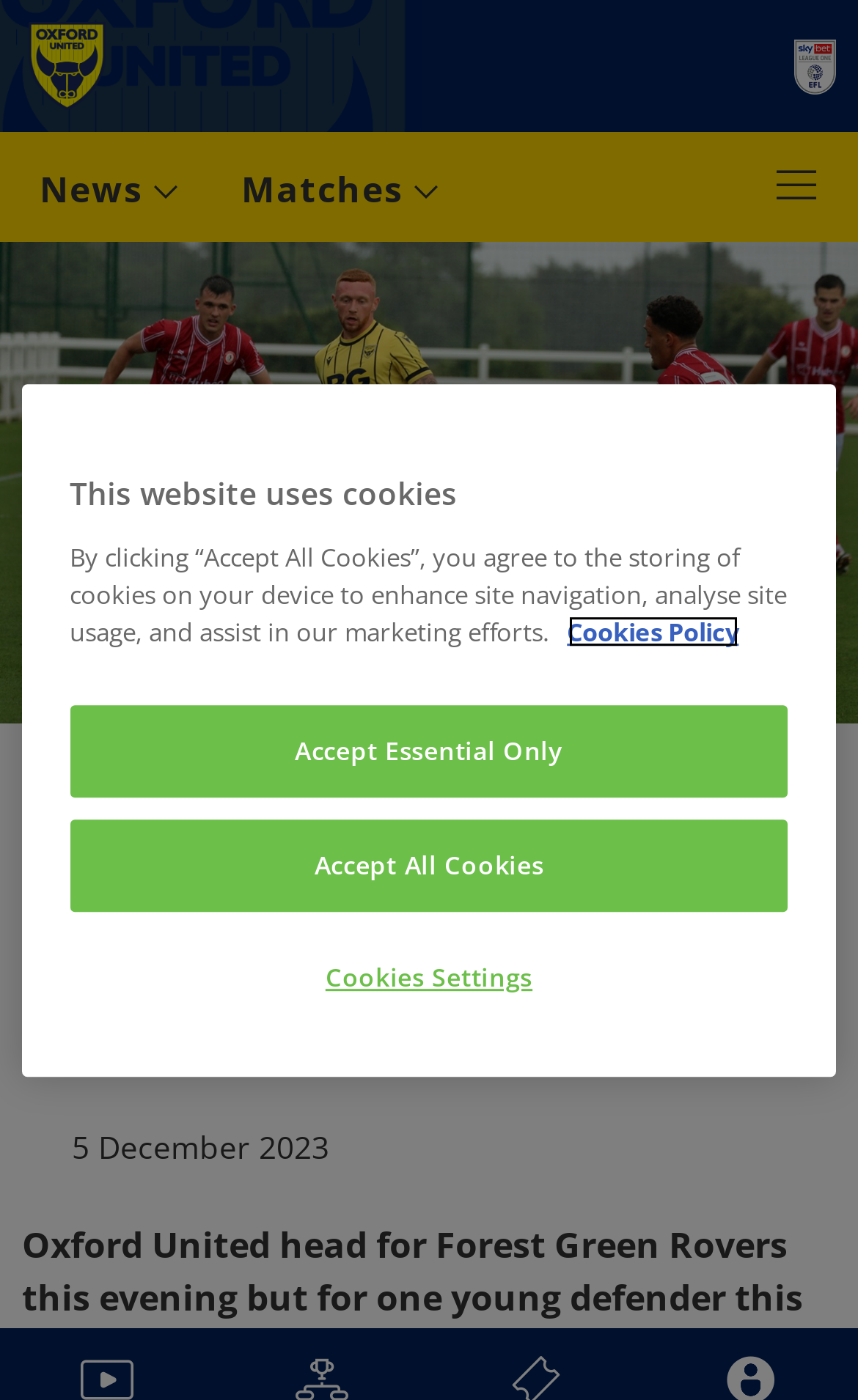Please answer the following query using a single word or phrase: 
What is the date of the article?

5 December 2023